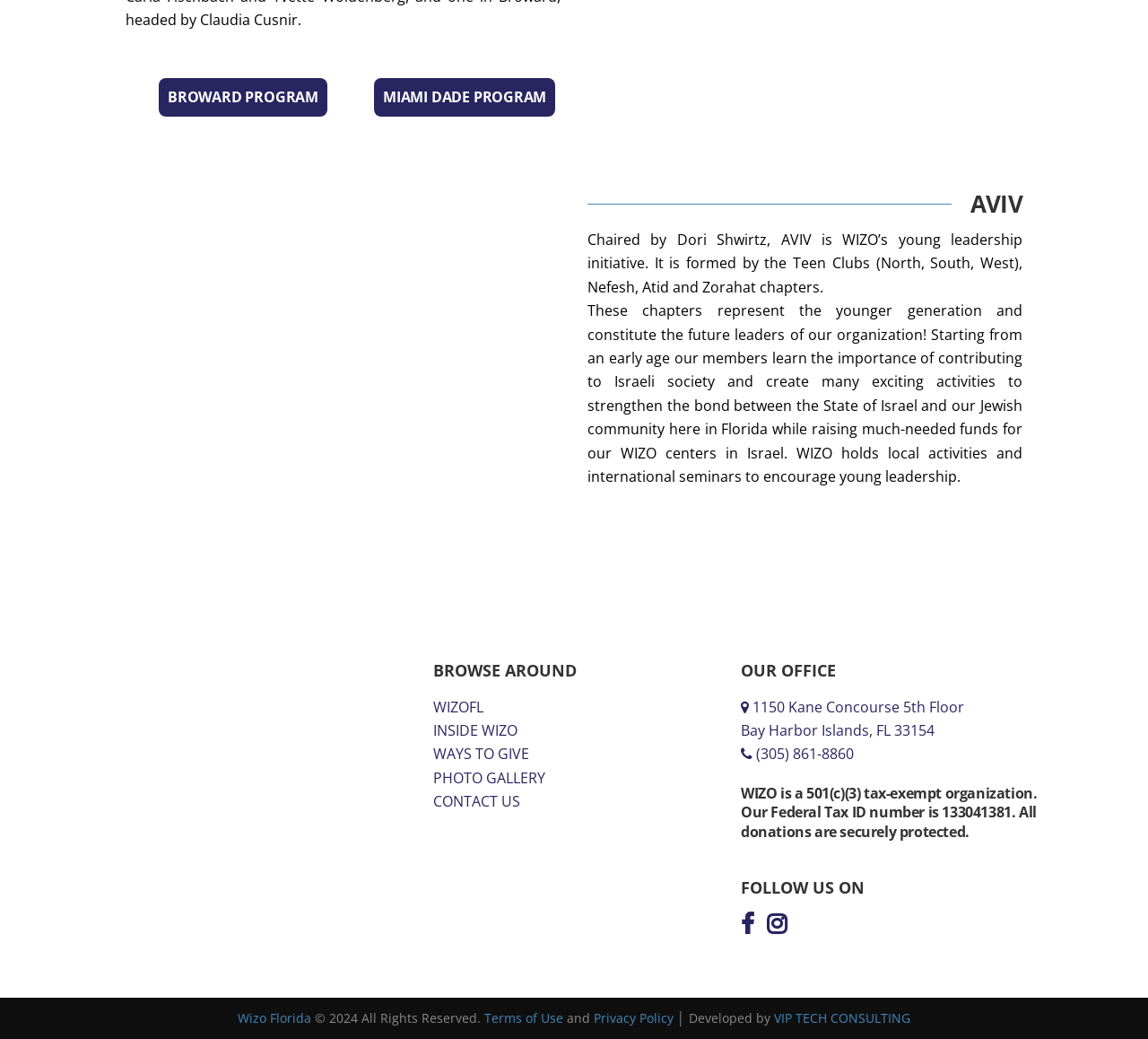Respond to the question below with a single word or phrase: What is the address of WIZO's office?

1150 Kane Concourse 5th Floor